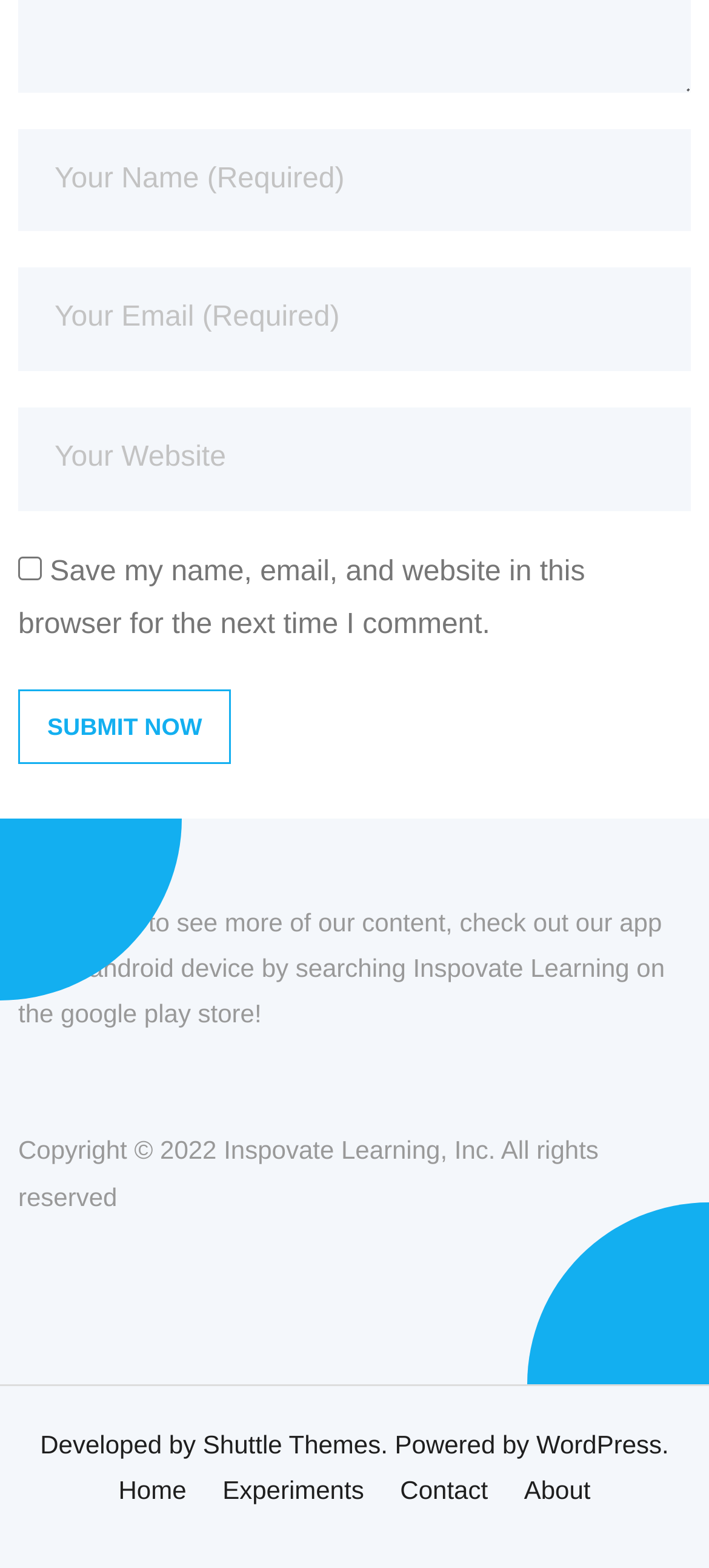Pinpoint the bounding box coordinates of the area that must be clicked to complete this instruction: "Contact Us".

None